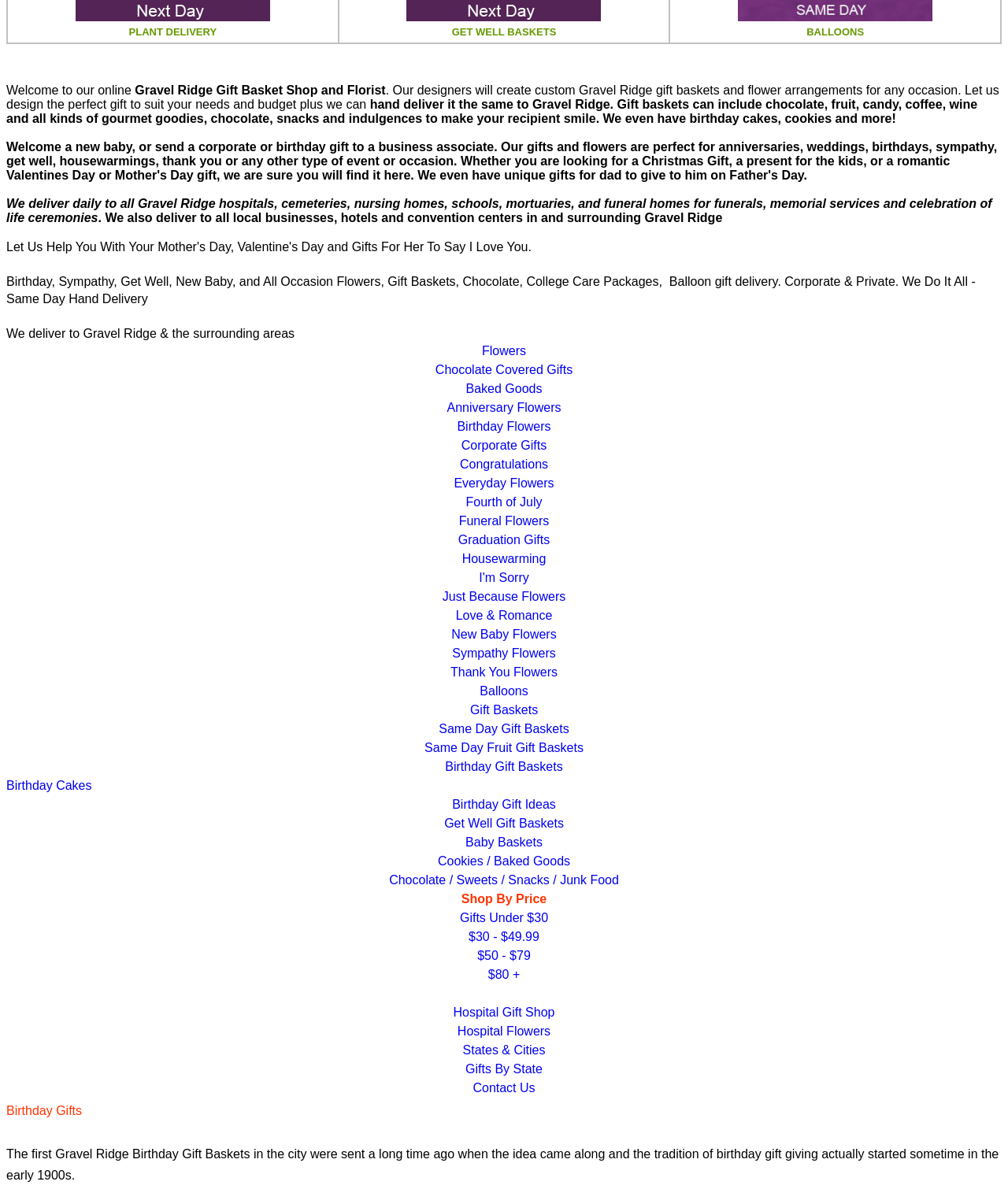Can you provide the bounding box coordinates for the element that should be clicked to implement the instruction: "Shop by price"?

[0.458, 0.75, 0.542, 0.762]